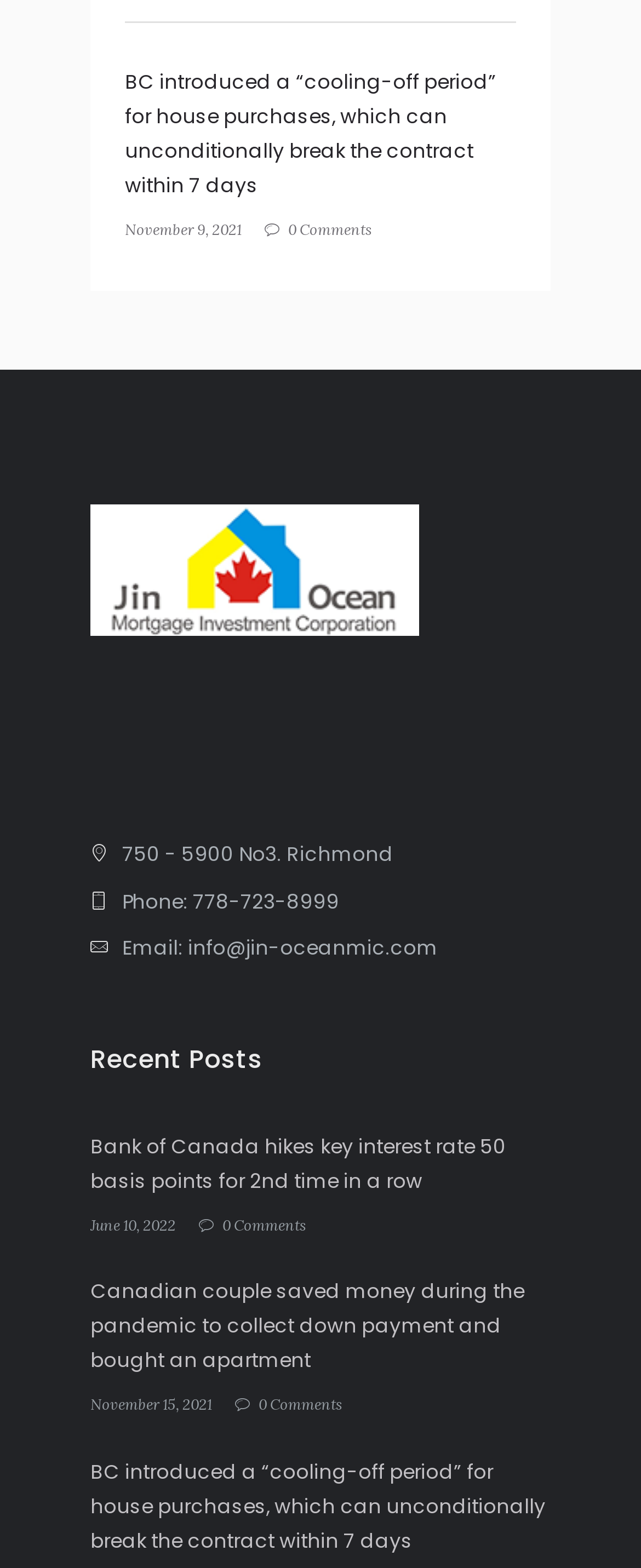What is the topic of the first article?
Please provide a single word or phrase as the answer based on the screenshot.

BC cooling-off period